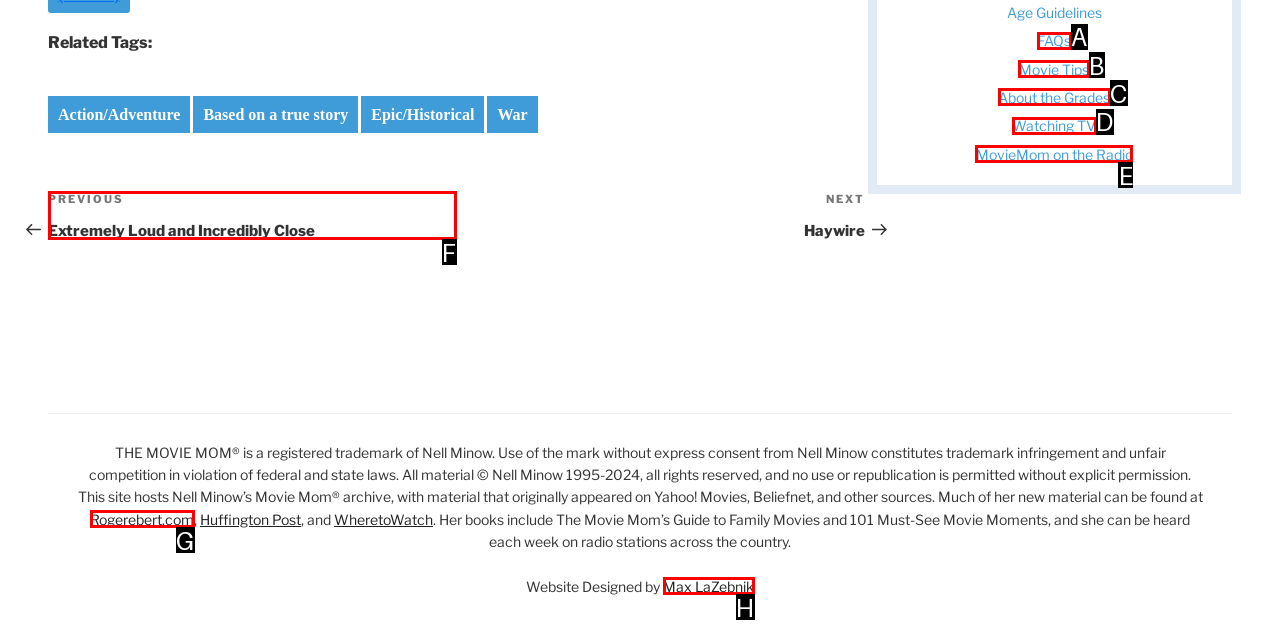For the given instruction: Click on 'Movie Tips', determine which boxed UI element should be clicked. Answer with the letter of the corresponding option directly.

B